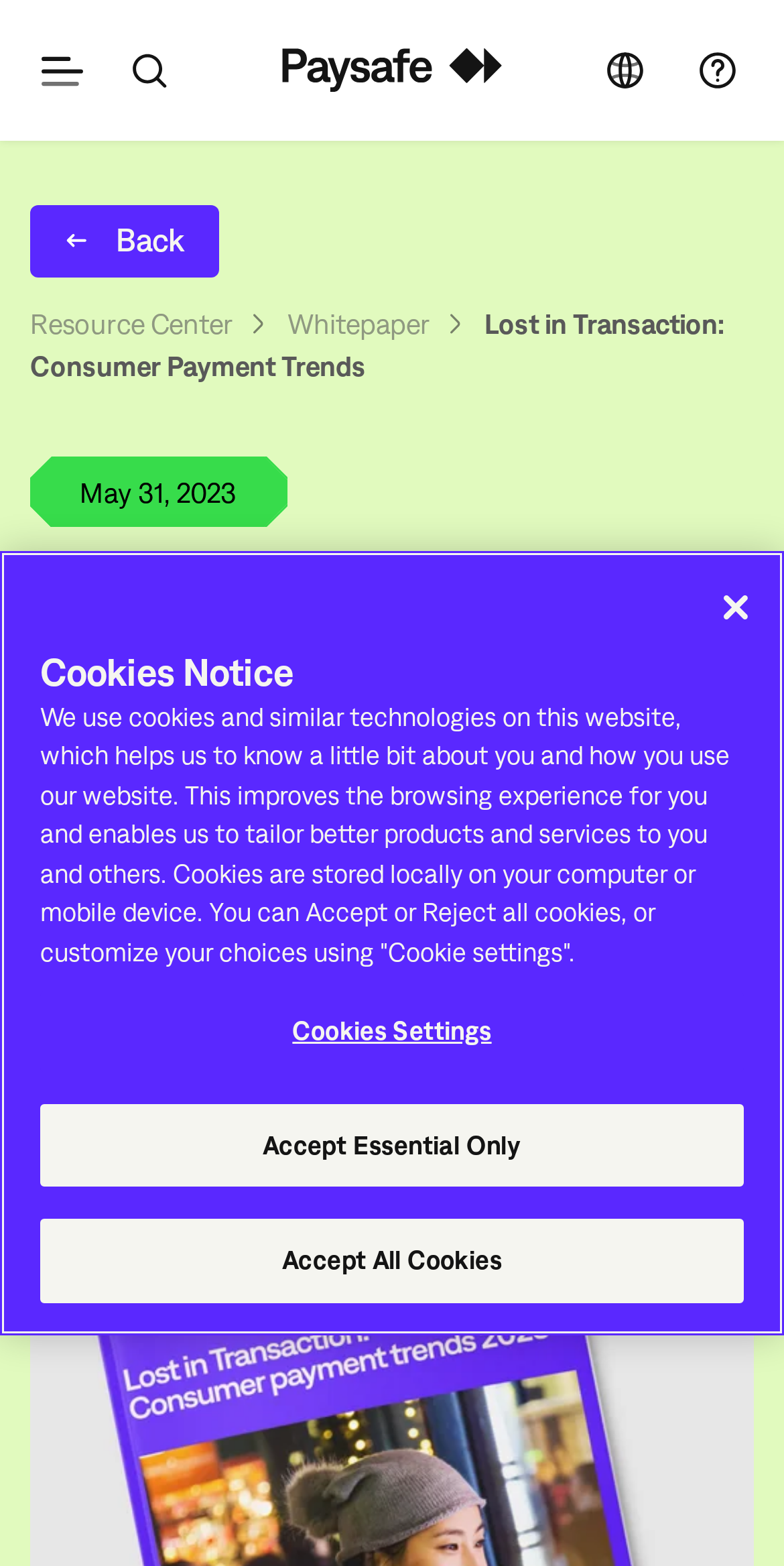Bounding box coordinates are specified in the format (top-left x, top-left y, bottom-right x, bottom-right y). All values are floating point numbers bounded between 0 and 1. Please provide the bounding box coordinate of the region this sentence describes: Help & Support Button

[0.869, 0.022, 0.962, 0.068]